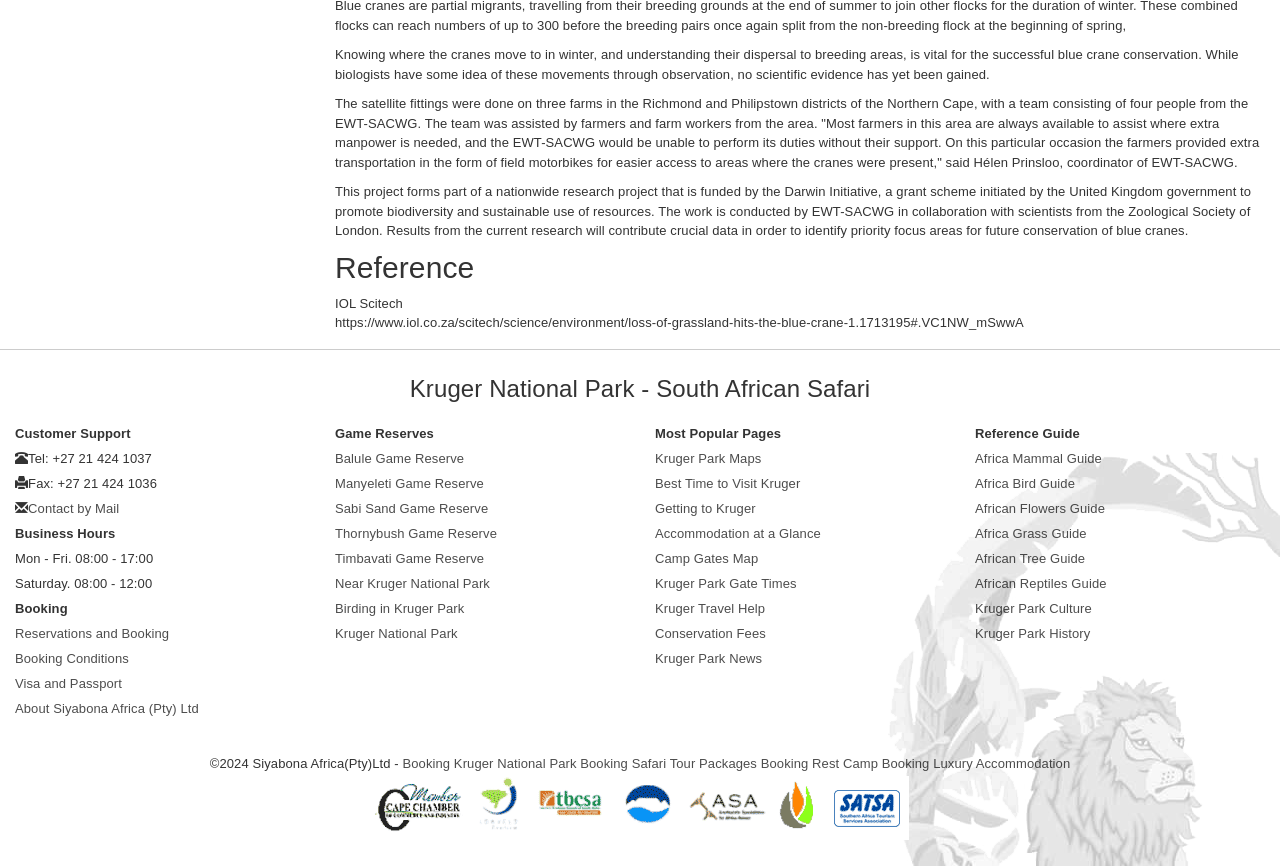What is the contact information provided on the webpage?
Please answer the question as detailed as possible.

By examining the static text elements, I can see that the webpage provides contact information, including a phone number (+27 21 424 1037) and a link to contact by mail. The webpage also mentions business hours and provides links to booking and reservation pages.